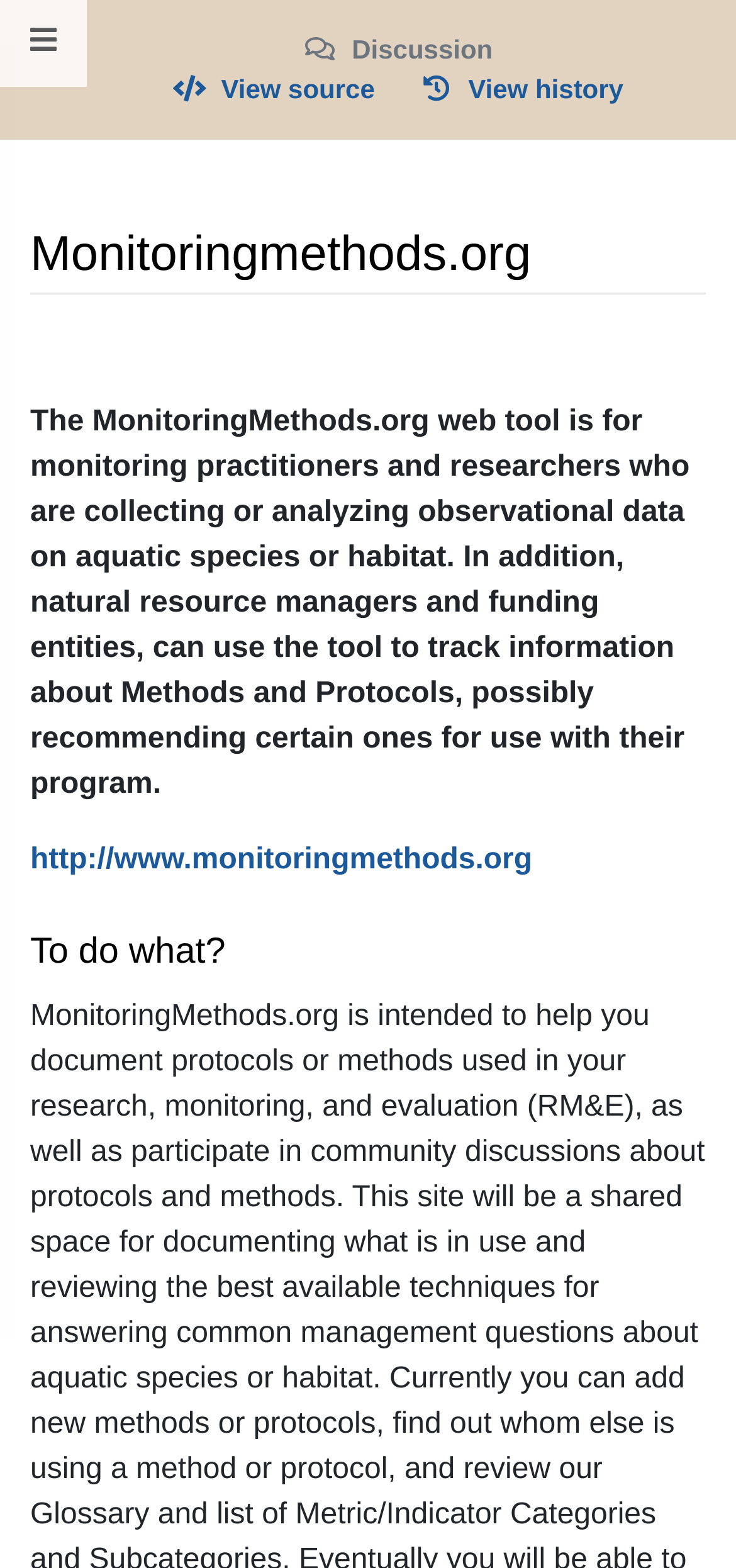What is the target audience of the web tool?
Give a thorough and detailed response to the question.

The webpage explicitly states that the MonitoringMethods.org web tool is for monitoring practitioners and researchers who are collecting or analyzing observational data on aquatic species or habitat. This indicates that the primary target audience of the web tool is professionals involved in monitoring and research activities.